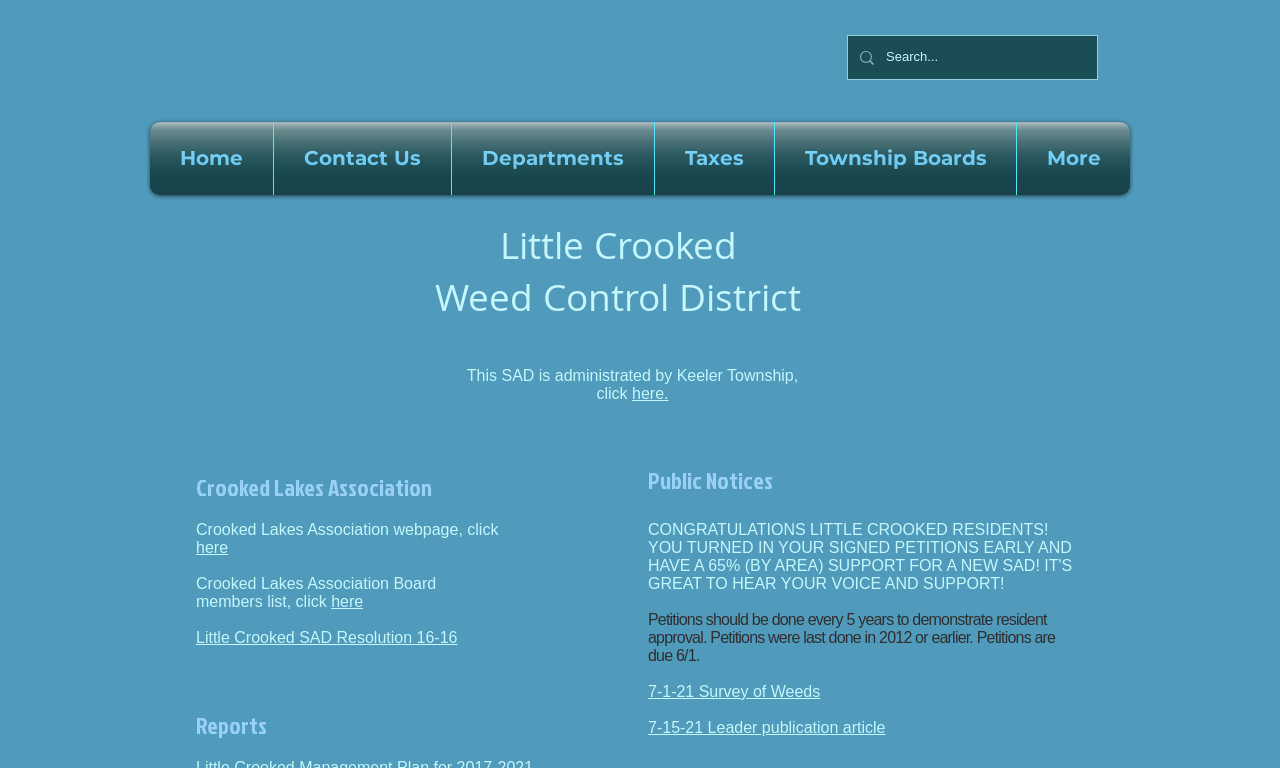With reference to the screenshot, provide a detailed response to the question below:
What is the purpose of the petitions?

The answer can be found in the StaticText element with the text 'Petitions should be done every 5 years to demonstrate resident approval.', which explains the purpose of the petitions.